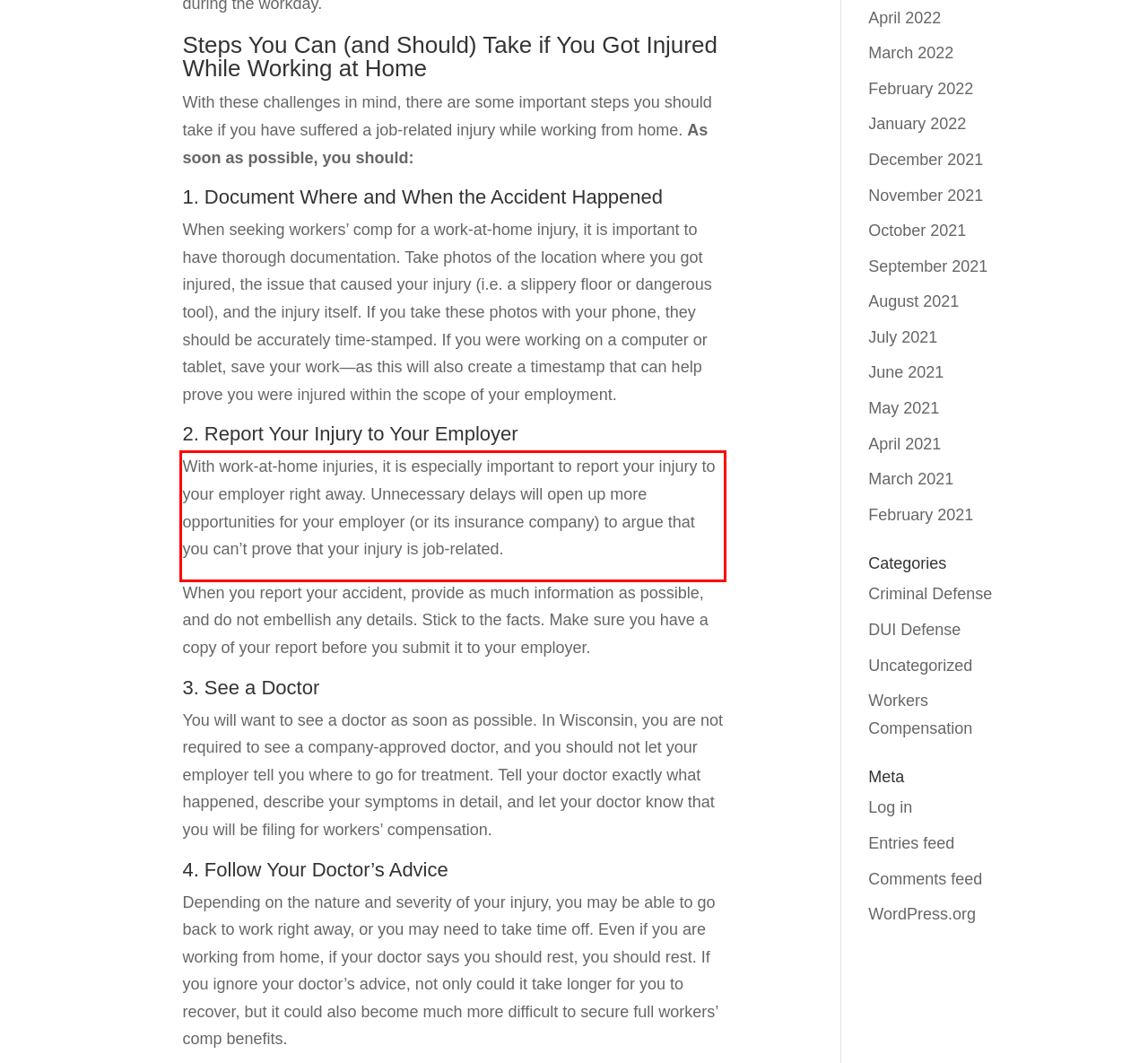Your task is to recognize and extract the text content from the UI element enclosed in the red bounding box on the webpage screenshot.

With work-at-home injuries, it is especially important to report your injury to your employer right away. Unnecessary delays will open up more opportunities for your employer (or its insurance company) to argue that you can’t prove that your injury is job-related.